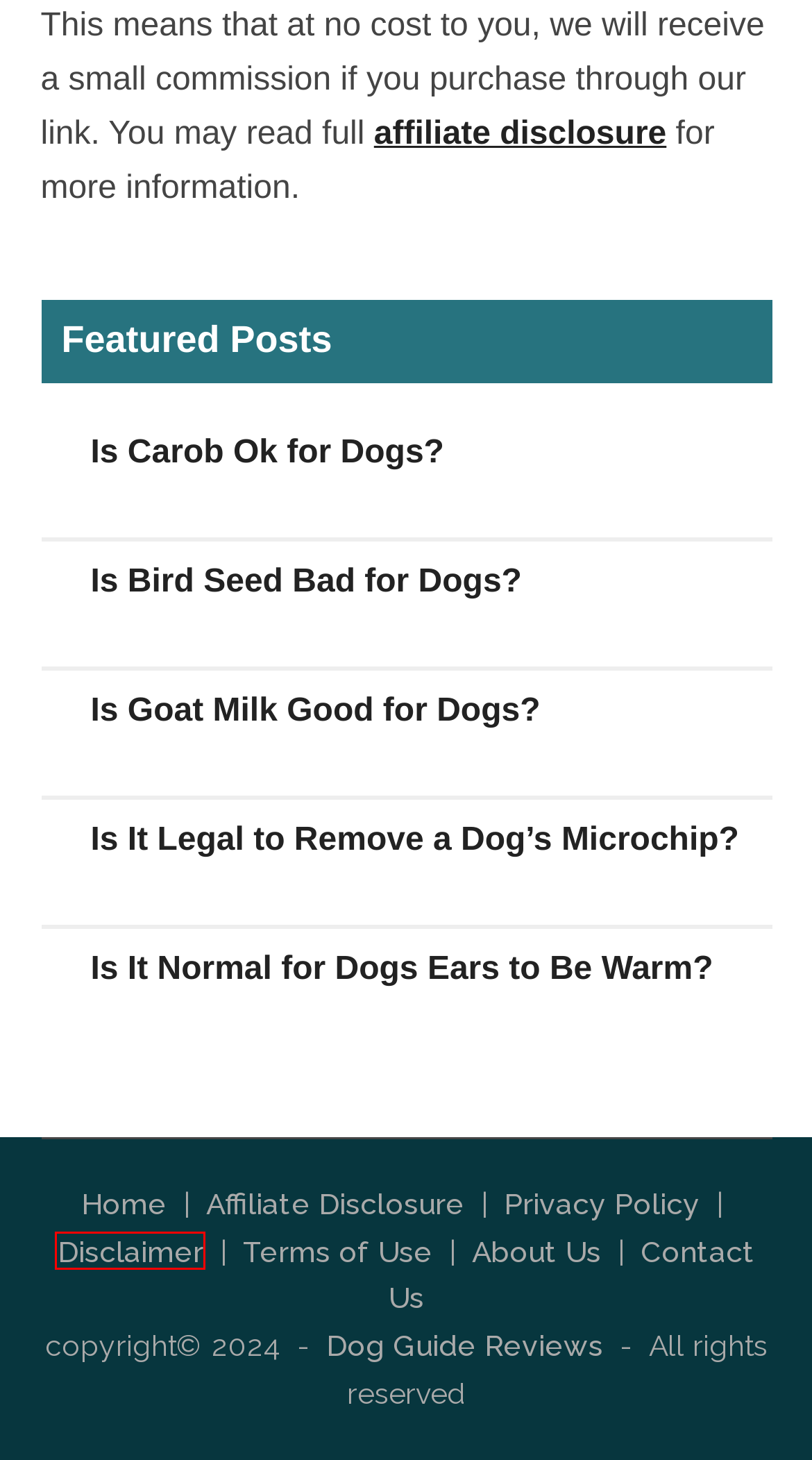Analyze the screenshot of a webpage that features a red rectangle bounding box. Pick the webpage description that best matches the new webpage you would see after clicking on the element within the red bounding box. Here are the candidates:
A. Disclaimer | Dog Guide Reviews
B. Is Bird Seed Bad for Dogs? – Dog Guide Reviews
C. Is Goat Milk Good for Dogs? – Dog Guide Reviews
D. Contact Us | Dog Guide Reviews
E. Privacy Policy | Dog Guide Reviews
F. Is Carob Ok for Dogs? – Dog Guide Reviews
G. Affiliate Disclosure | Dog Guide Reviews
H. Terms of Use | Dog Guide Reviews

A